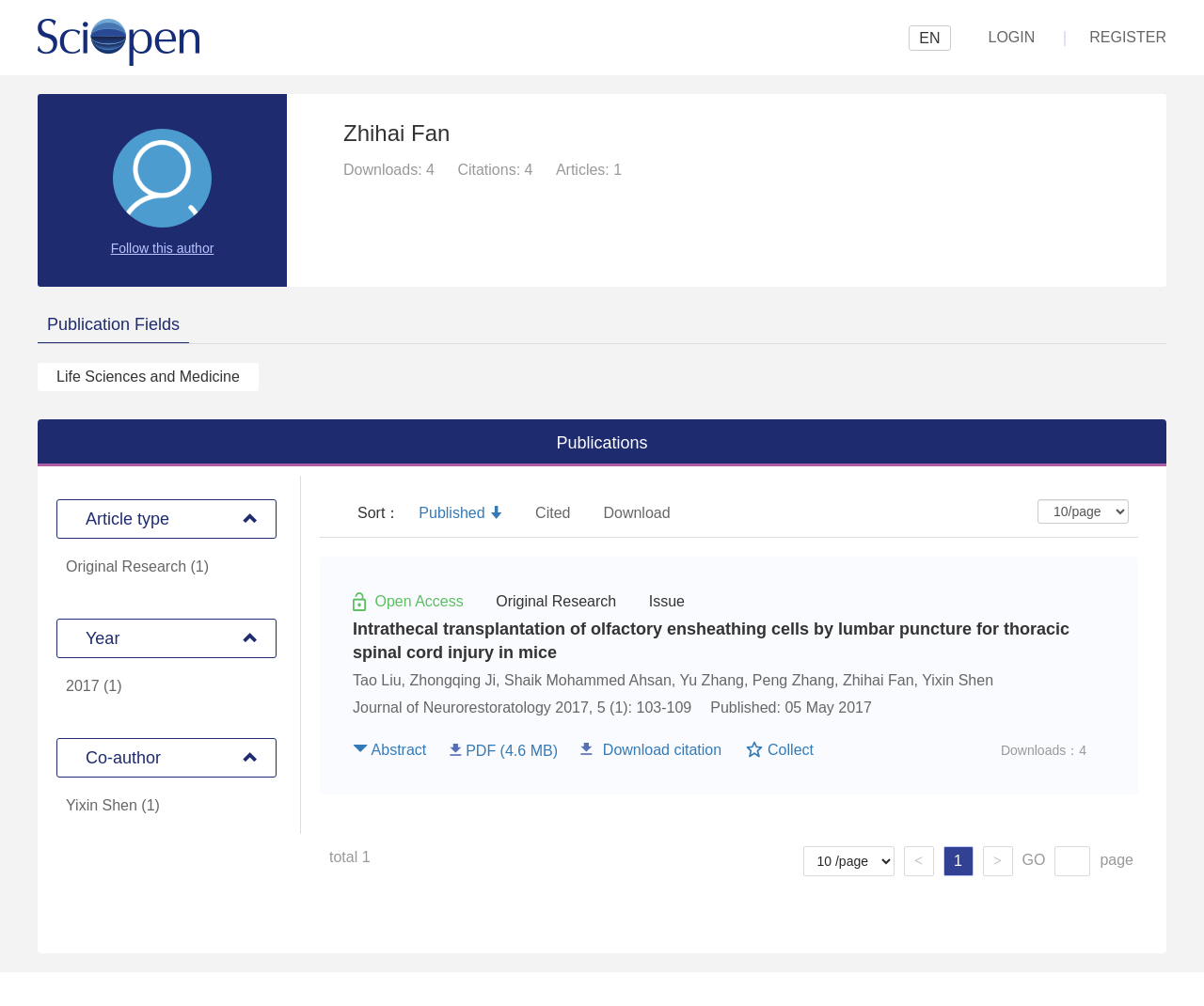Please identify the bounding box coordinates of the element on the webpage that should be clicked to follow this instruction: "Download the PDF". The bounding box coordinates should be given as four float numbers between 0 and 1, formatted as [left, top, right, bottom].

[0.387, 0.737, 0.467, 0.753]